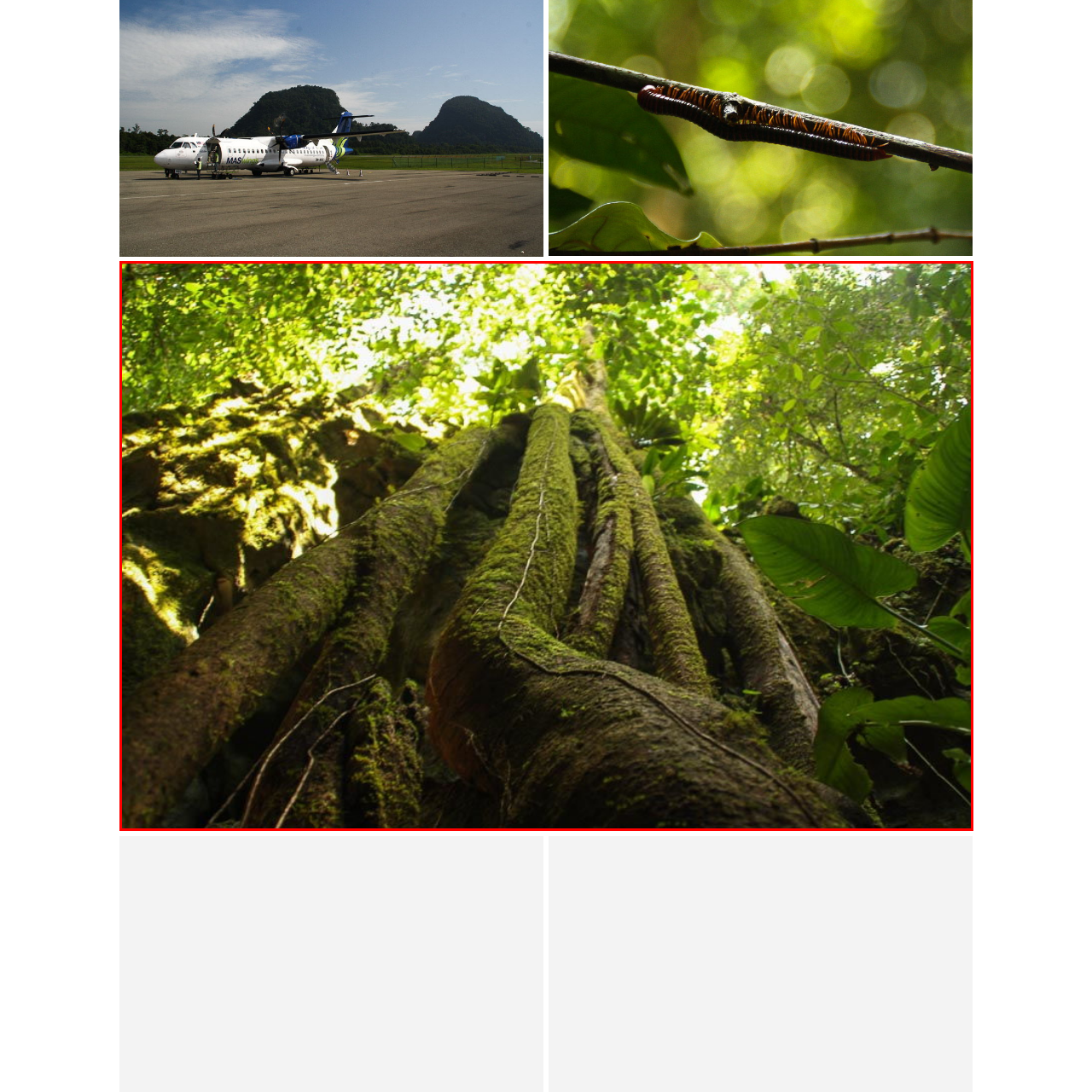Elaborate on the image contained within the red outline, providing as much detail as possible.

The image captures a stunning view of a lush forest from a ground perspective, looking upwards towards the canopy. Towering tree trunks, their surfaces adorned with vibrant green moss, stretch upward, creating a sense of grandeur and inviting exploration. The interplay of light filtering through the dense foliage above adds a warm, golden hue, illuminating the intricate textures of the bark and the surrounding leaves. The scene is rich in biodiversity, characterized by various shades of green from the leaves and shadows that enhance the atmospheric depth. This captivating glimpse into the flora and fauna of a tropical ecosystem emphasizes the beauty and serenity of nature.